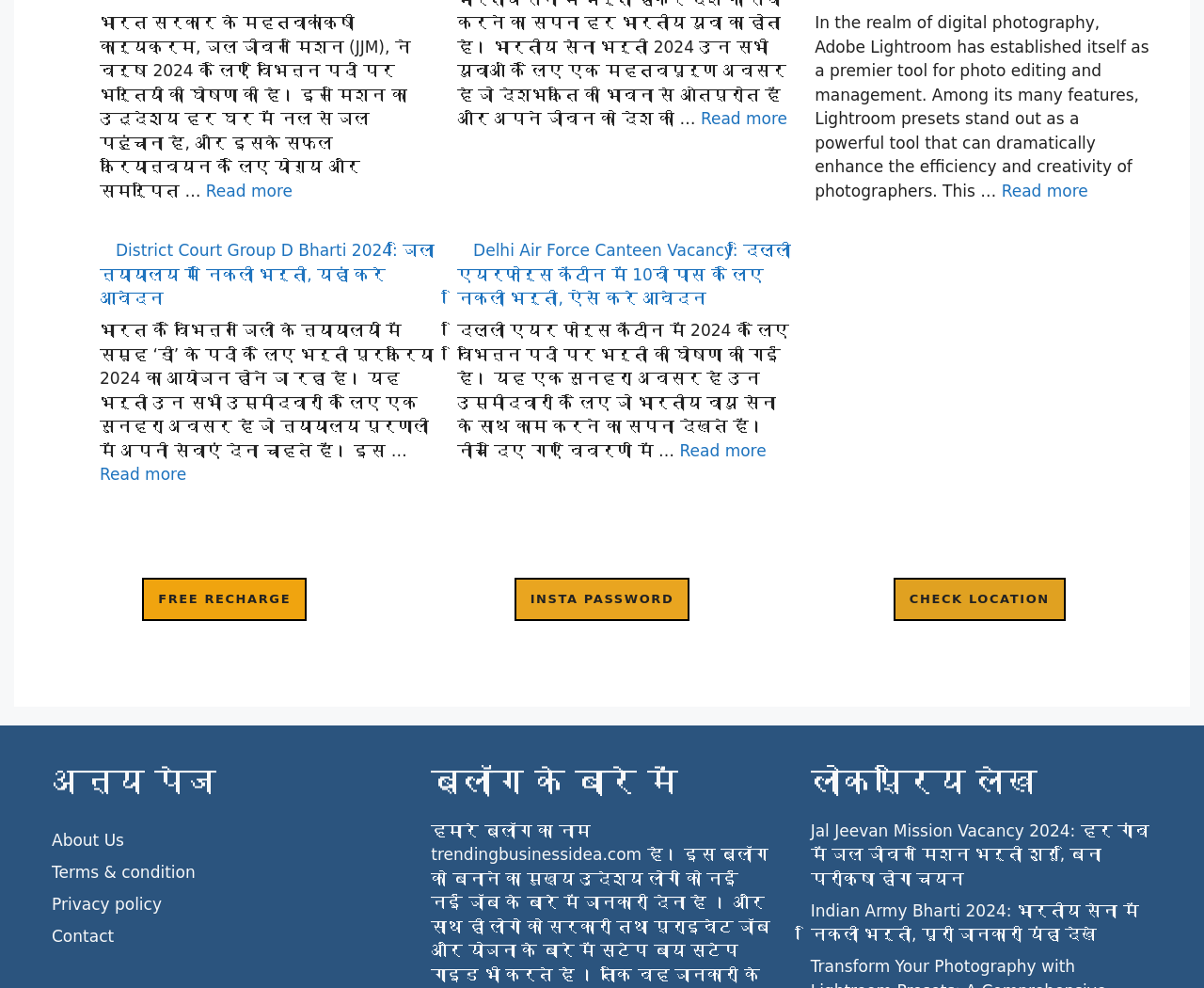What is the purpose of the 'FREE RECHARGE' button?
Using the image, provide a concise answer in one word or a short phrase.

Unknown